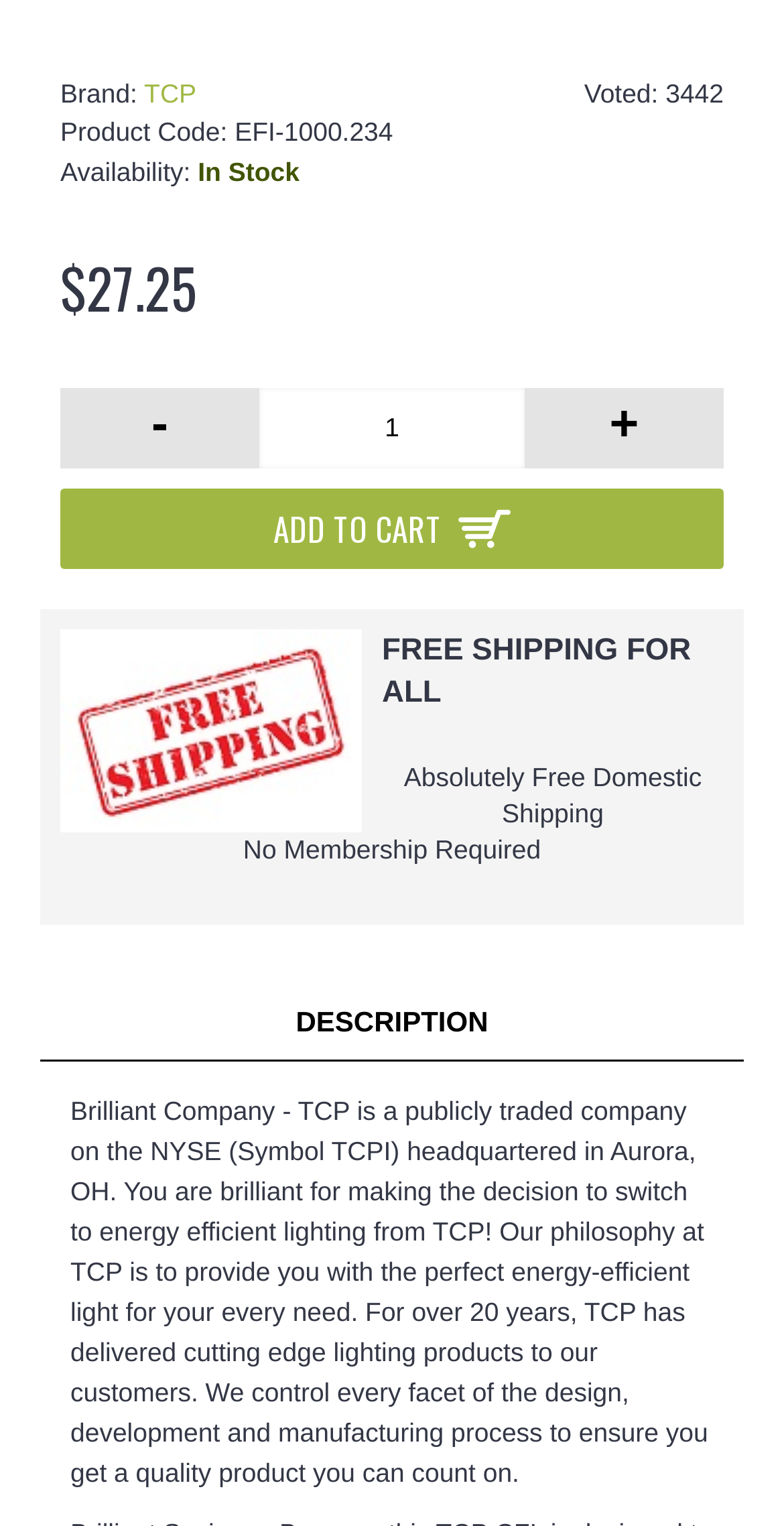What is the price of the product?
Provide a fully detailed and comprehensive answer to the question.

I found the price of the product by looking at the text which is '$27.25'.